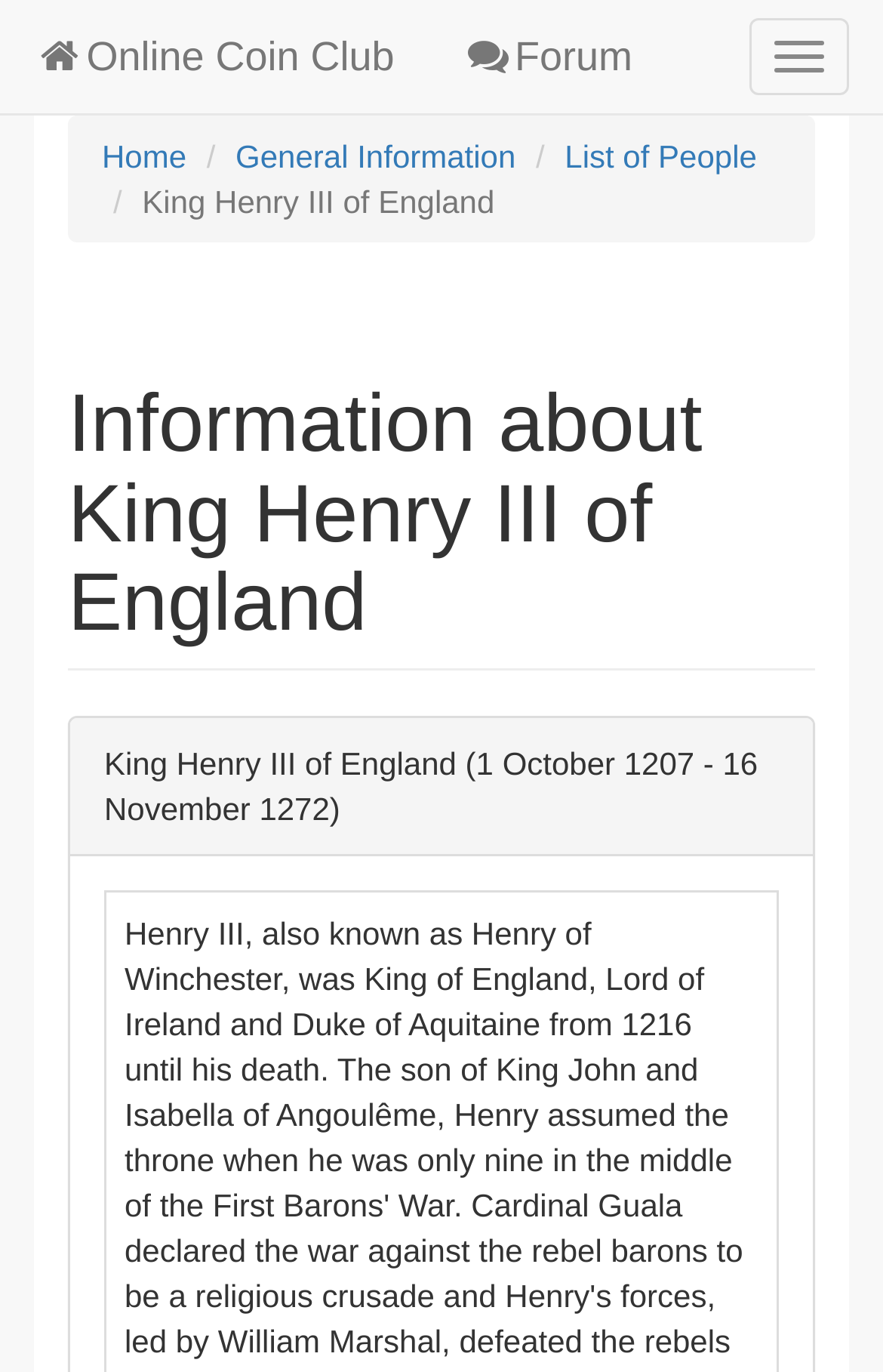Refer to the screenshot and answer the following question in detail:
What is the birth date of King Henry III of England?

I found the answer by looking at the static text element that contains the biography of King Henry III of England, which is located below the heading 'Information about King Henry III of England'. The text element contains the birth and death dates of King Henry III, and the birth date is 1 October 1207.